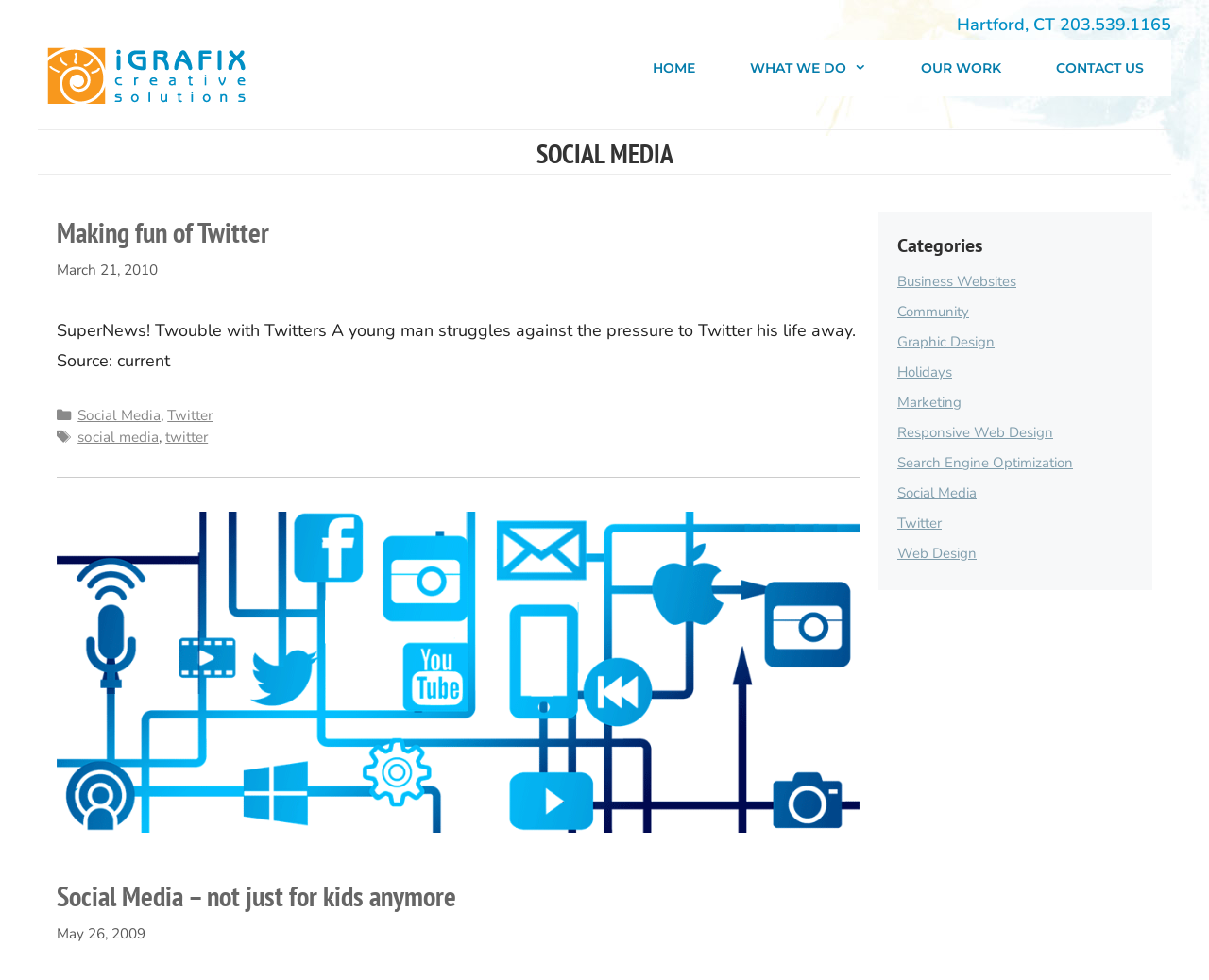Refer to the image and provide an in-depth answer to the question:
What is the title of the first article?

I looked at the main content area of the webpage and found the title of the first article, which is 'Making fun of Twitter'. This article appears to be about Twitter and has a date of March 21, 2010.